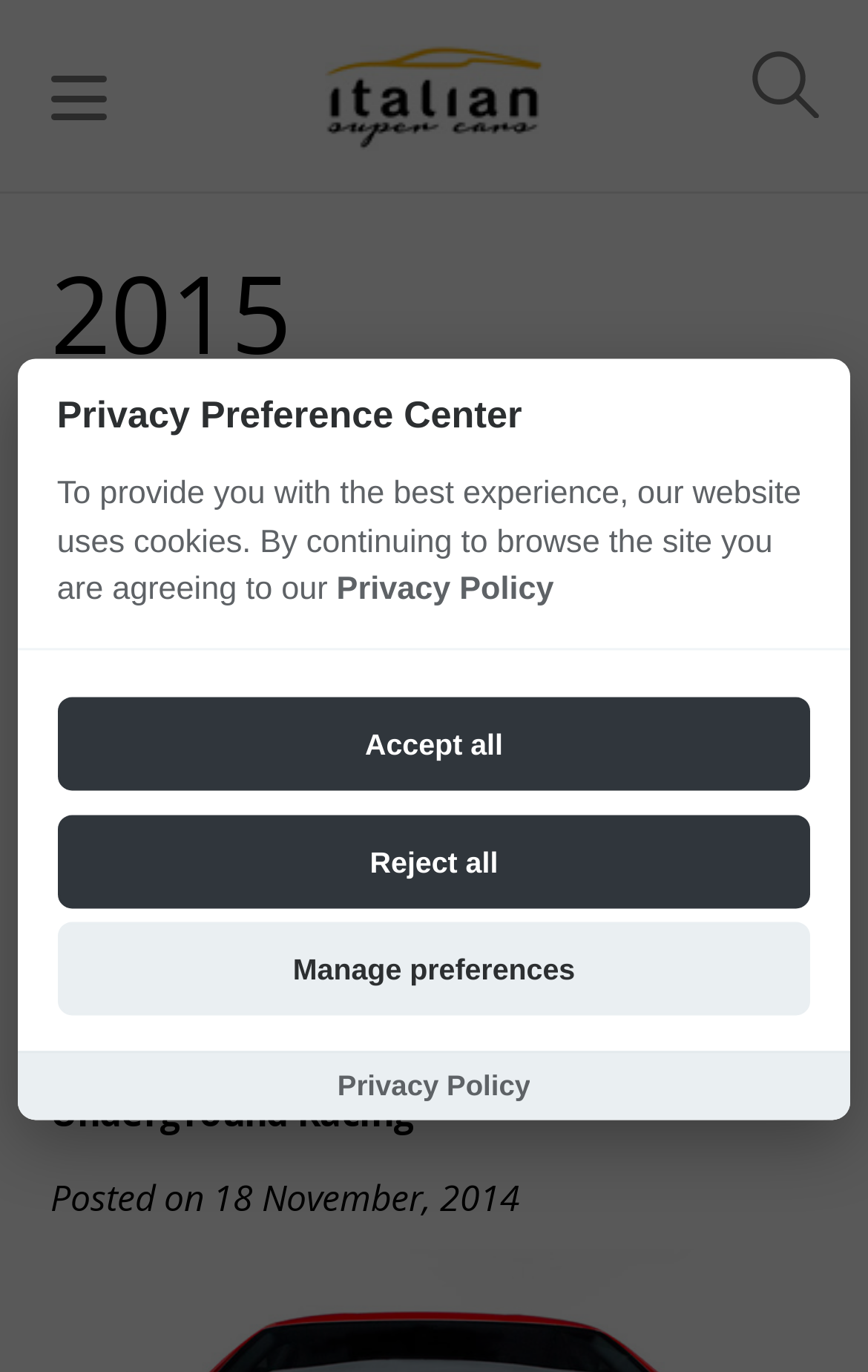Please pinpoint the bounding box coordinates for the region I should click to adhere to this instruction: "Read about Huracan".

[0.509, 0.696, 0.673, 0.732]